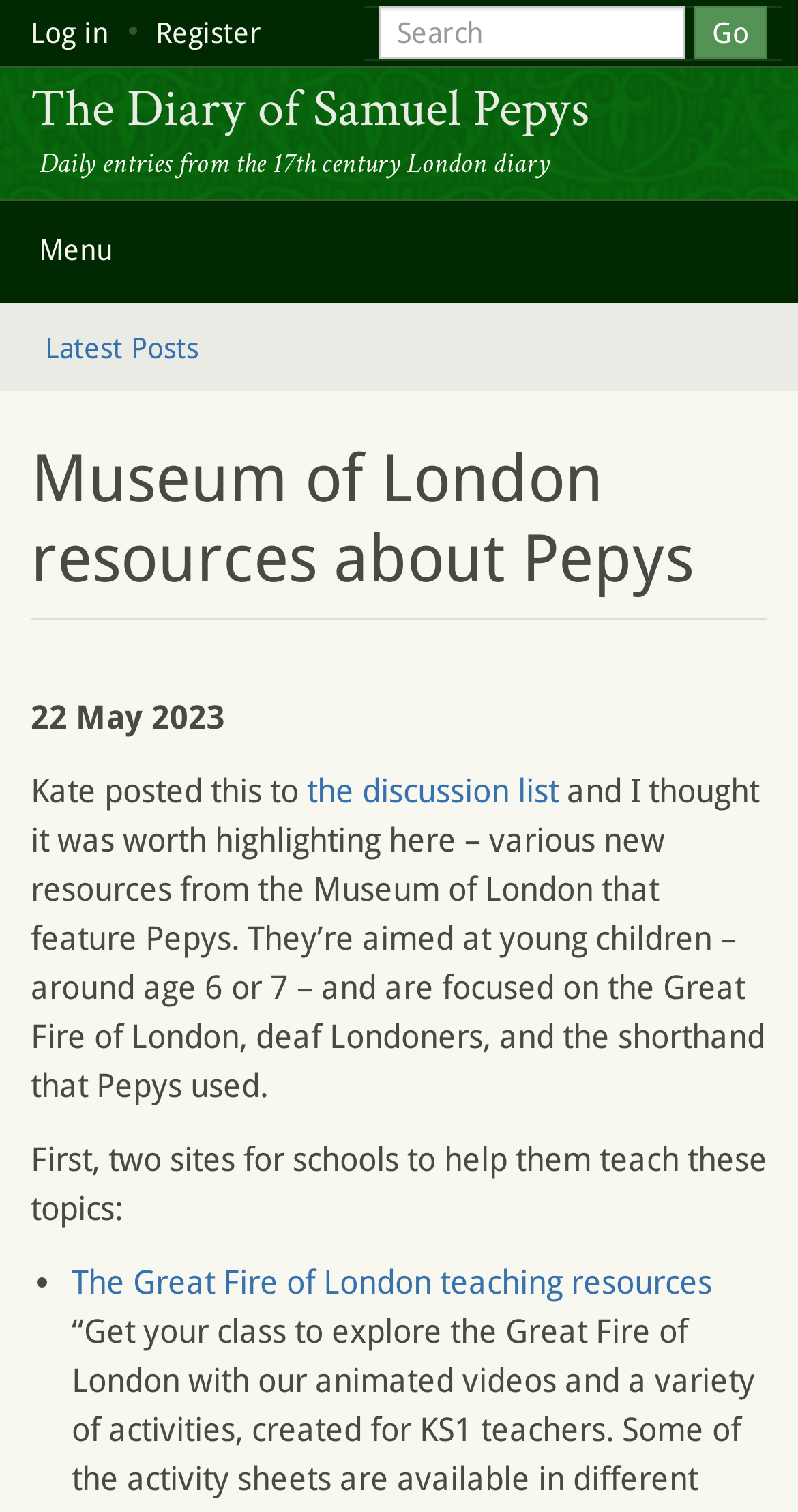Answer the following in one word or a short phrase: 
Who posted something to the discussion list?

Kate